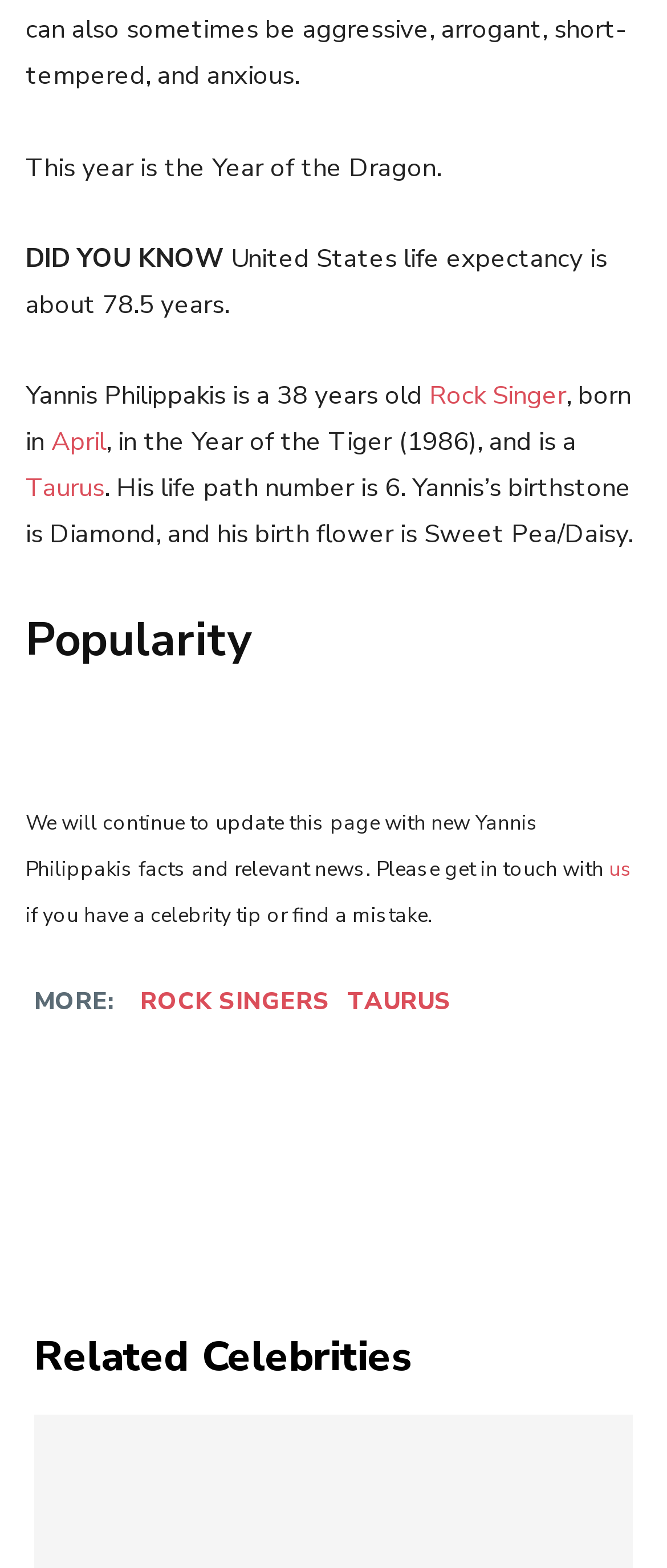Could you highlight the region that needs to be clicked to execute the instruction: "View related celebrities"?

[0.051, 0.851, 0.949, 0.885]